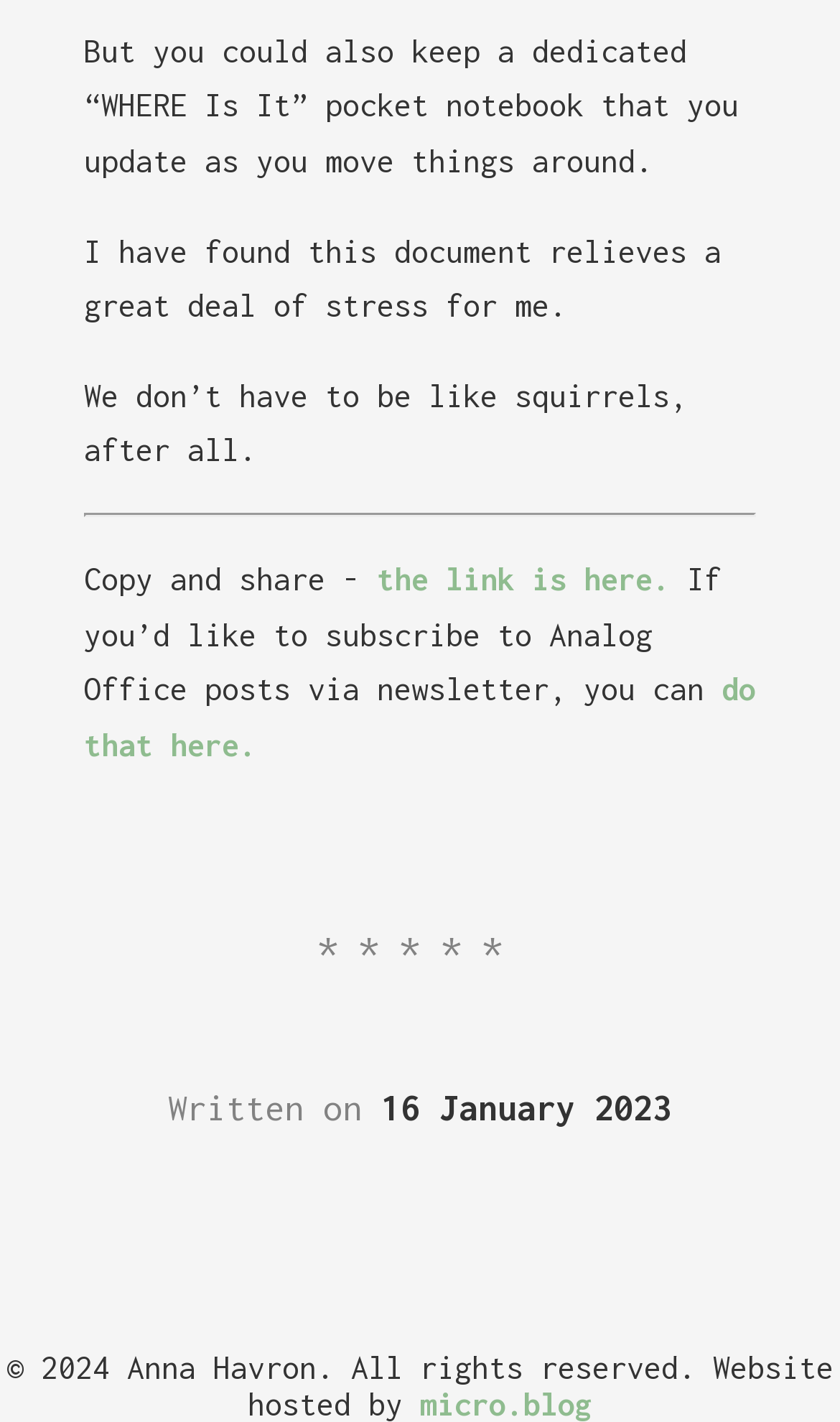Use a single word or phrase to answer the question:
What is the orientation of the separator?

Horizontal